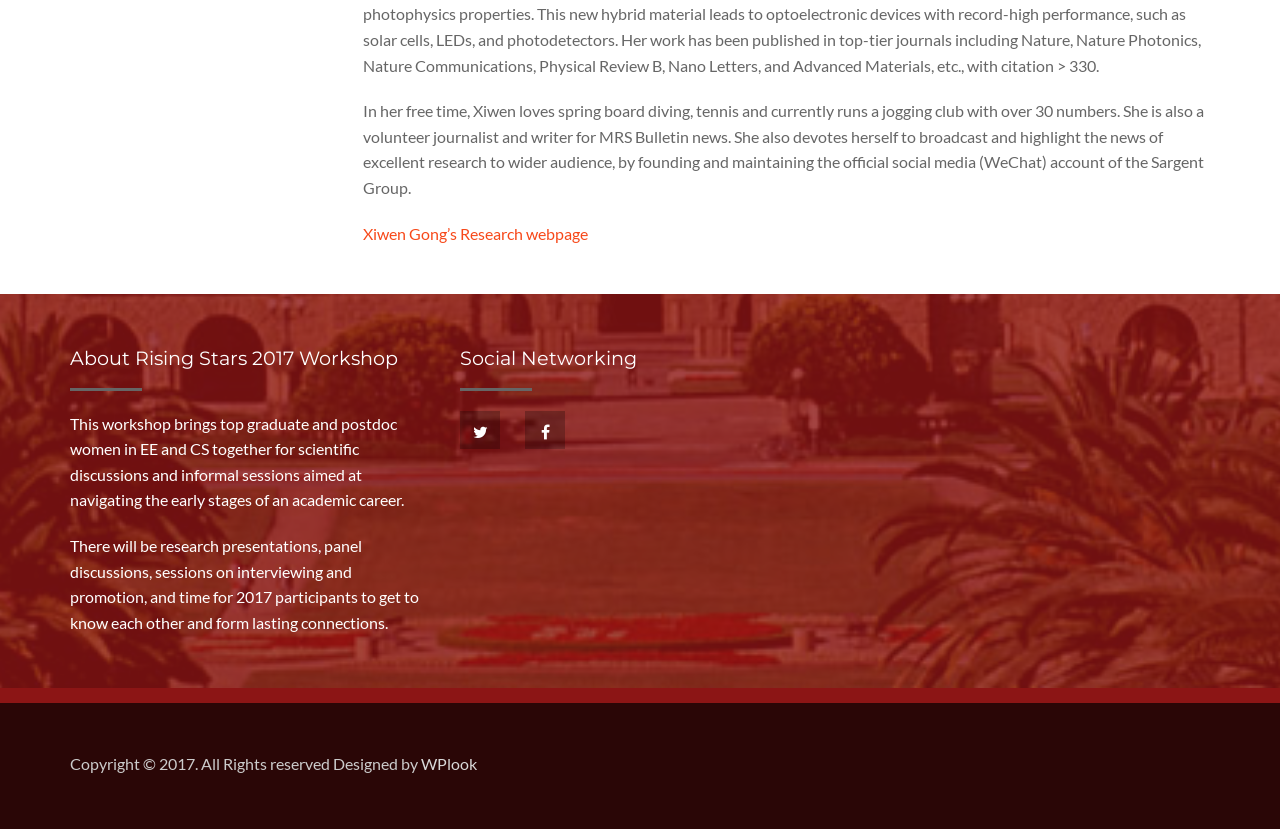Answer the question with a single word or phrase: 
Who designed the website?

WPlook